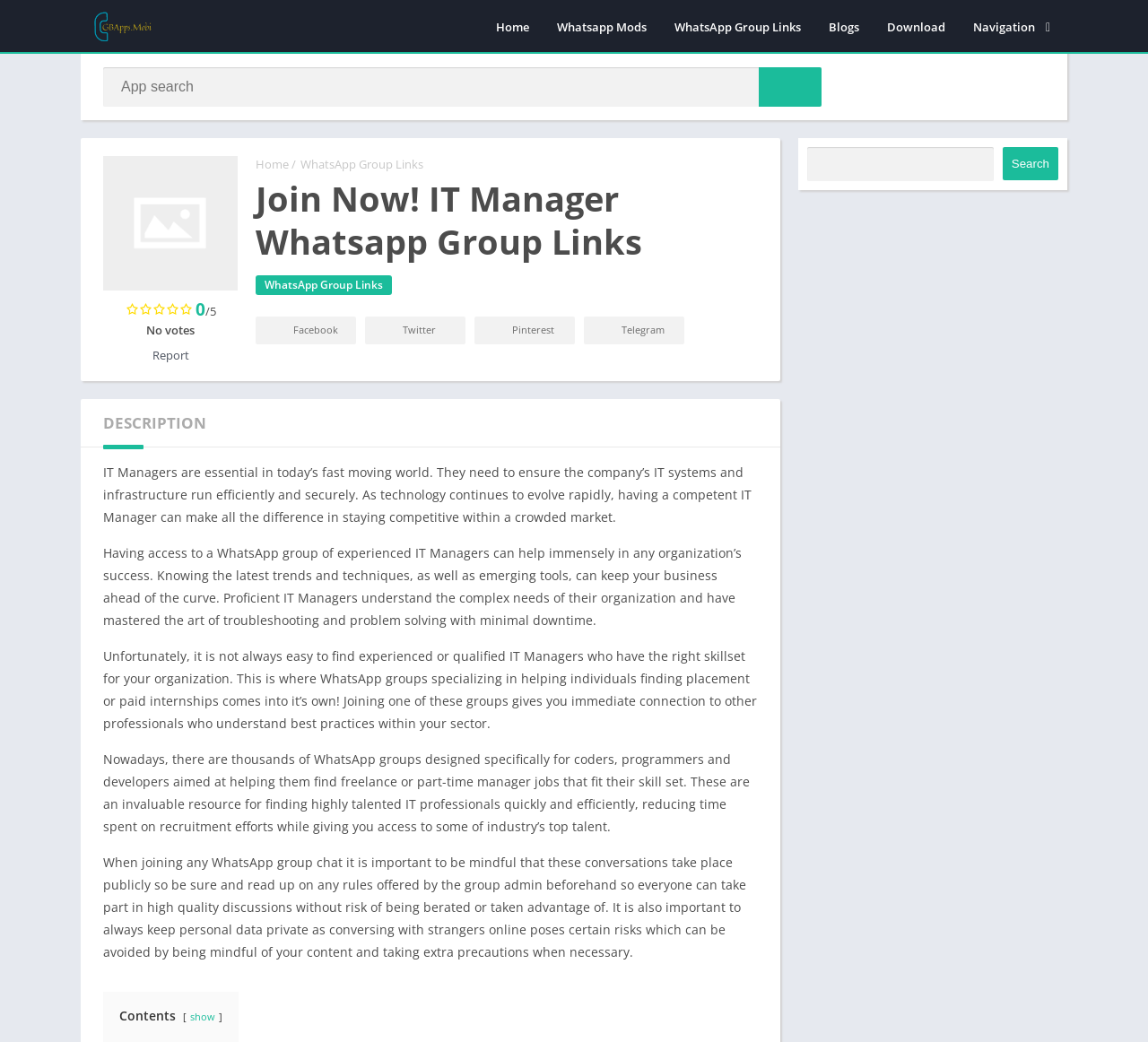Locate the bounding box of the UI element described by: "alt="GBApps.mobi"" in the given webpage screenshot.

[0.078, 0.009, 0.133, 0.043]